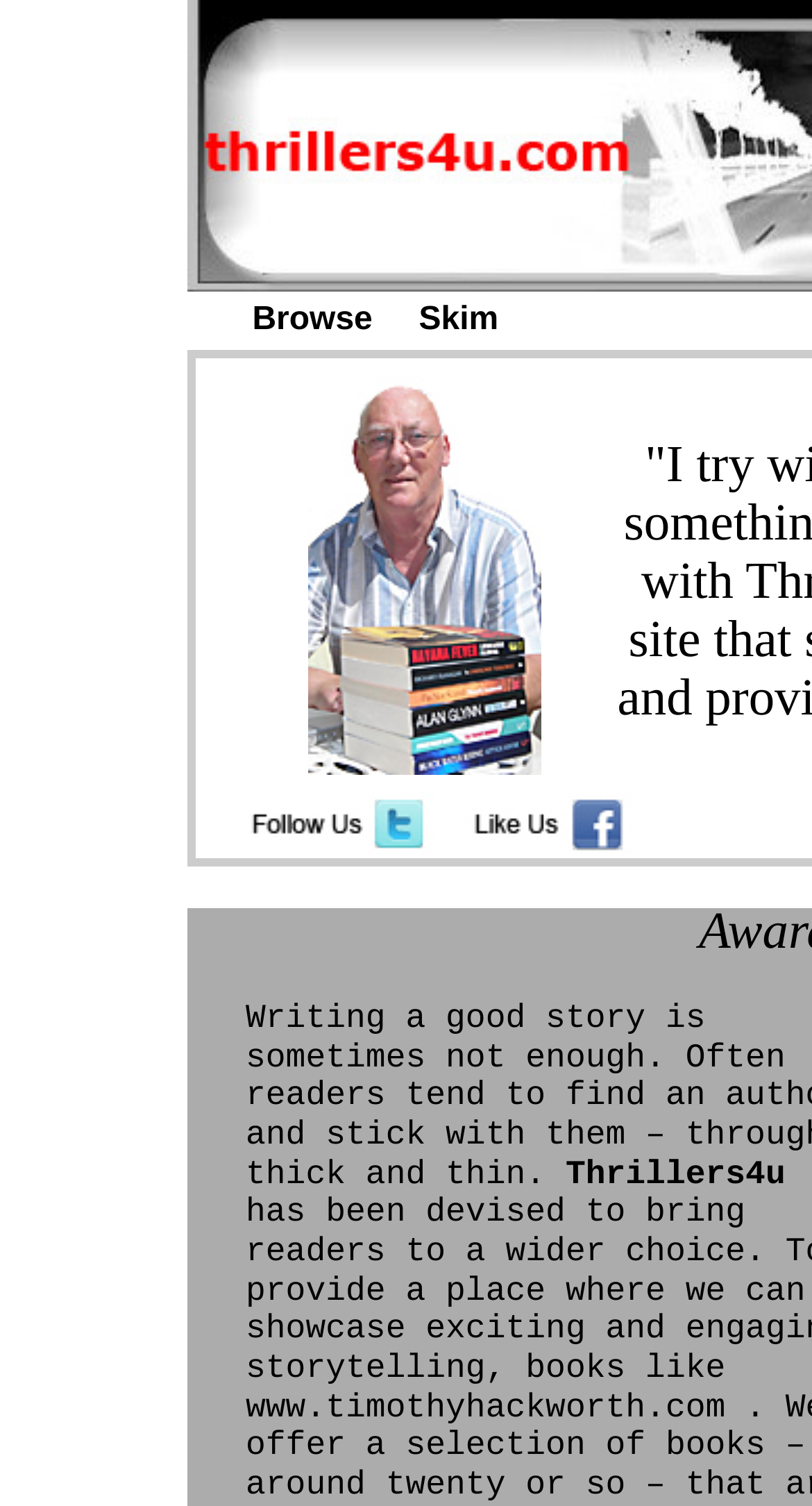From the image, can you give a detailed response to the question below:
How many social media platforms are linked on the webpage?

I can see two links with corresponding images, one for Twitter and one for Facebook, which suggests that there are two social media platforms linked on the webpage.